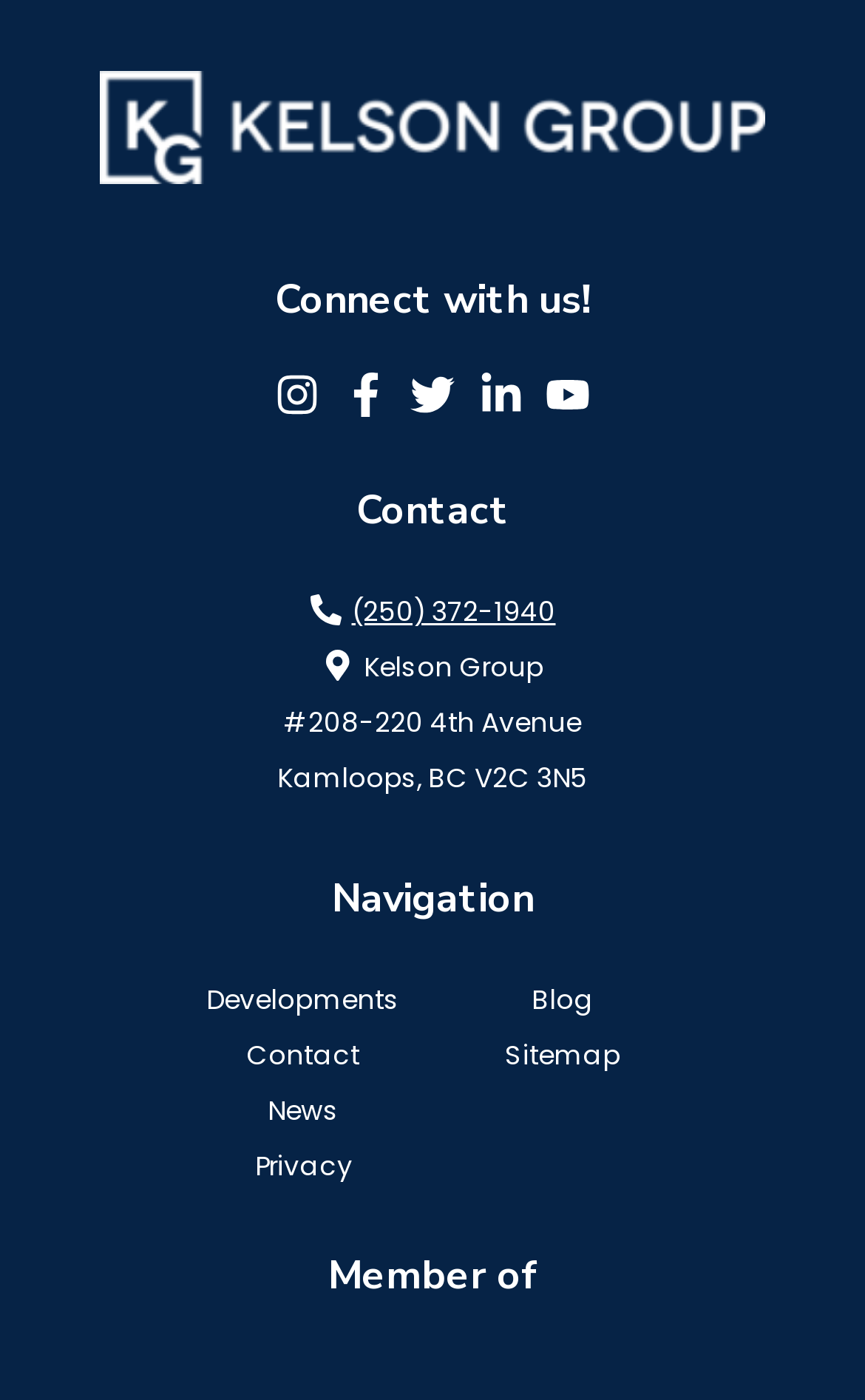What is the phone number?
Based on the visual information, provide a detailed and comprehensive answer.

I found the phone number '(250) 372-1940' mentioned in the link element with the bounding box coordinates [0.358, 0.42, 0.642, 0.452].